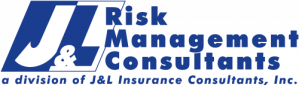Give a detailed account of the visual elements in the image.

The image features the logo of J&L Risk Management Consultants, prominently displaying the company name in bold blue lettering. The design incorporates the stylized initials "J&L," which are visually emphasized to convey a sense of professionalism and expertise in risk management. The logo includes the tagline "a division of J&L Insurance Consultants, Inc.," underscoring its affiliation with a broader insurance consulting firm. This logo reflects the company's commitment to providing comprehensive risk management solutions, aligning with its focus on supporting clients in the realm of insurance and safety.